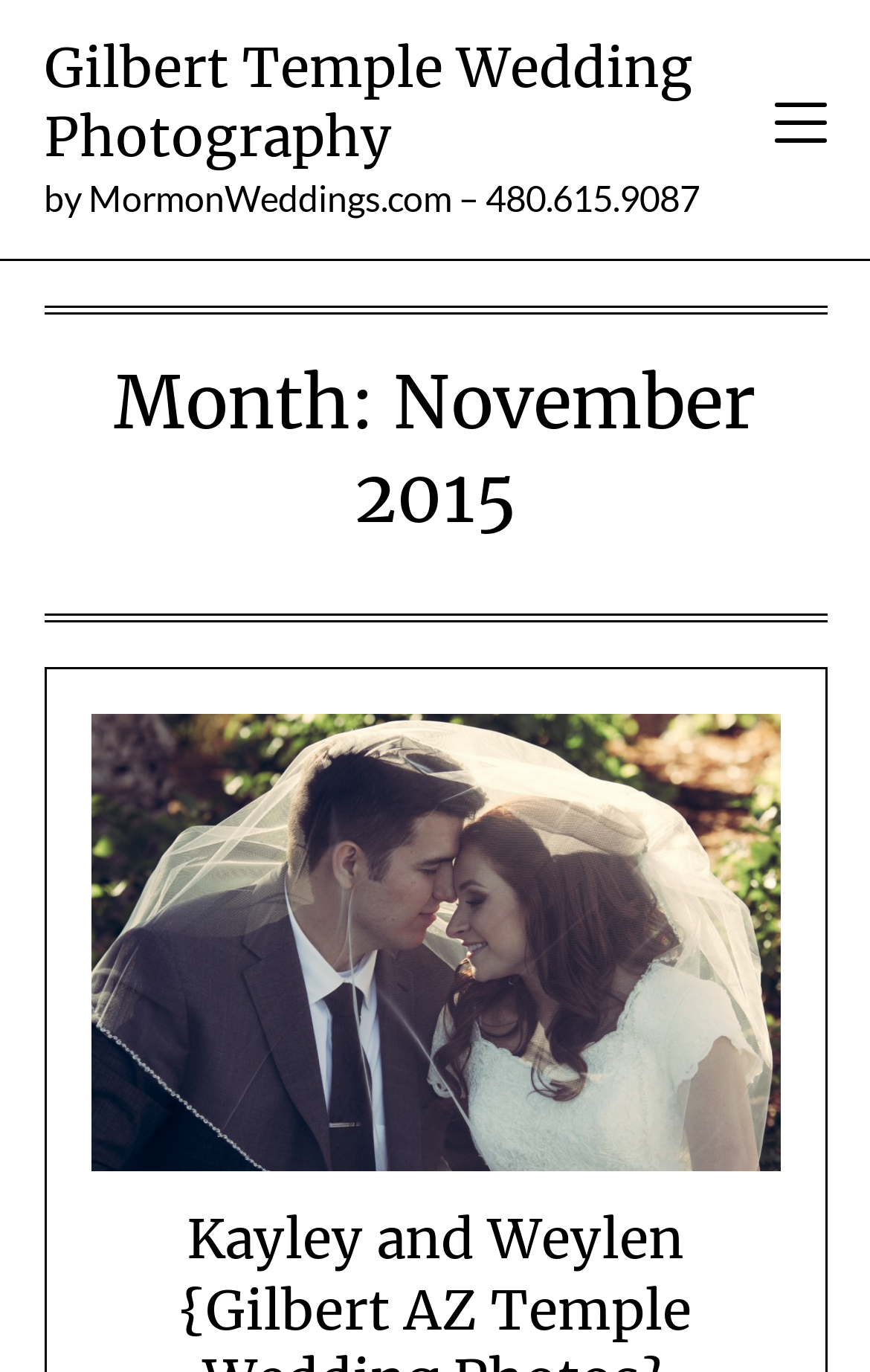Find the bounding box of the UI element described as: "Gilbert AZ Temple Wedding Photography". The bounding box coordinates should be given as four float values between 0 and 1, i.e., [left, top, right, bottom].

[0.104, 0.52, 0.896, 0.854]